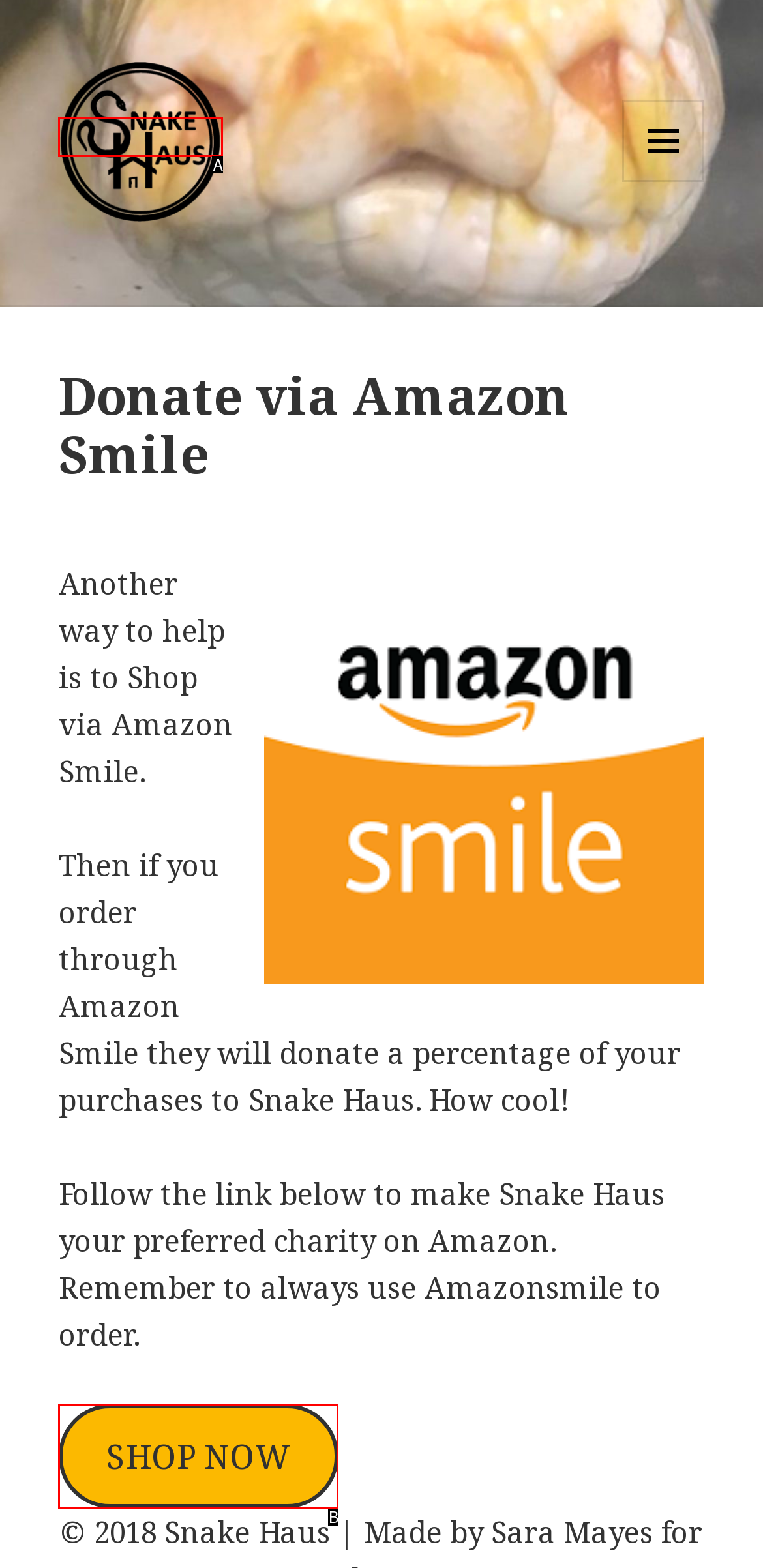Please provide the letter of the UI element that best fits the following description: Autism
Respond with the letter from the given choices only.

None